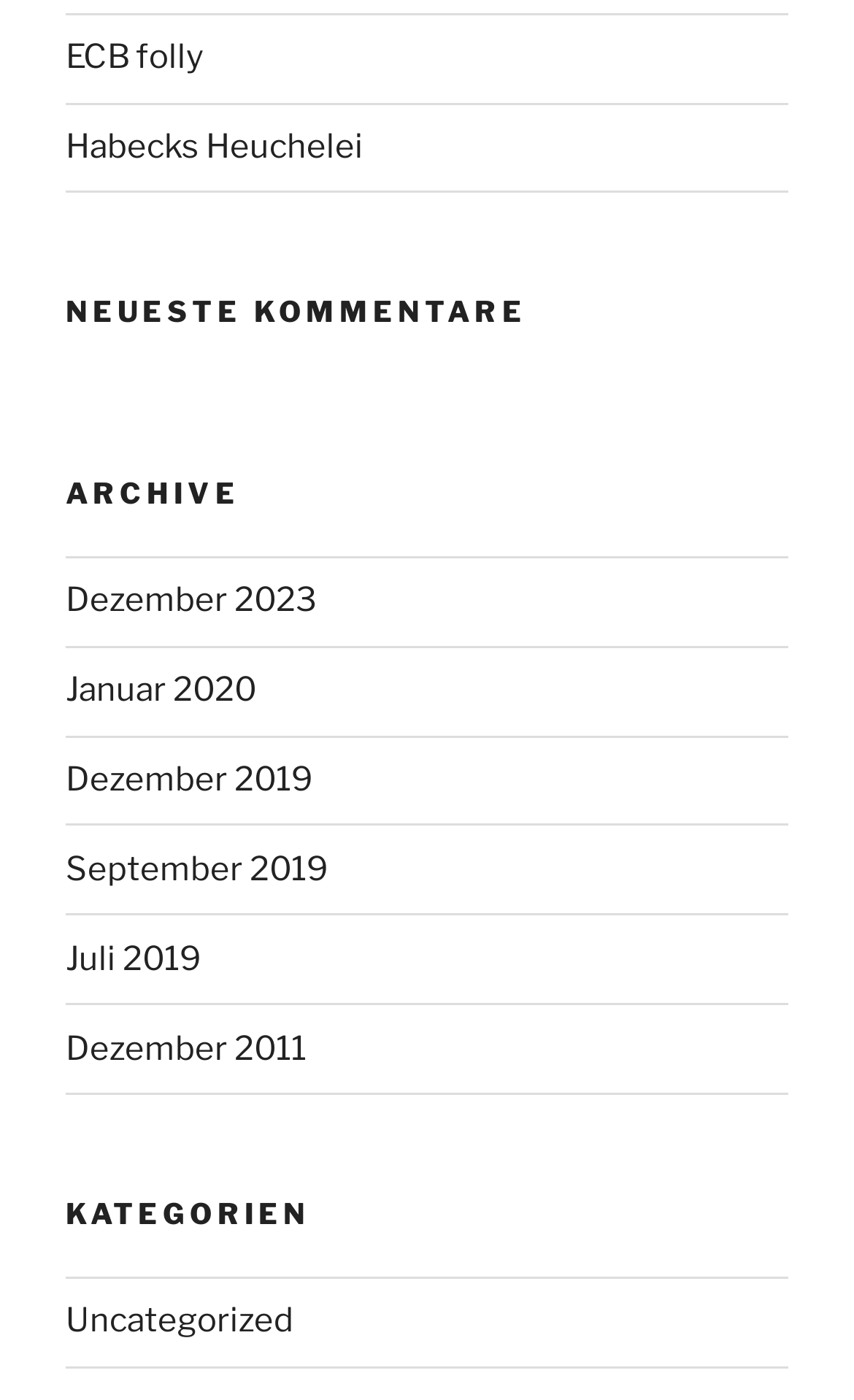Find the bounding box coordinates of the element you need to click on to perform this action: 'read ECB folly article'. The coordinates should be represented by four float values between 0 and 1, in the format [left, top, right, bottom].

[0.077, 0.027, 0.238, 0.055]